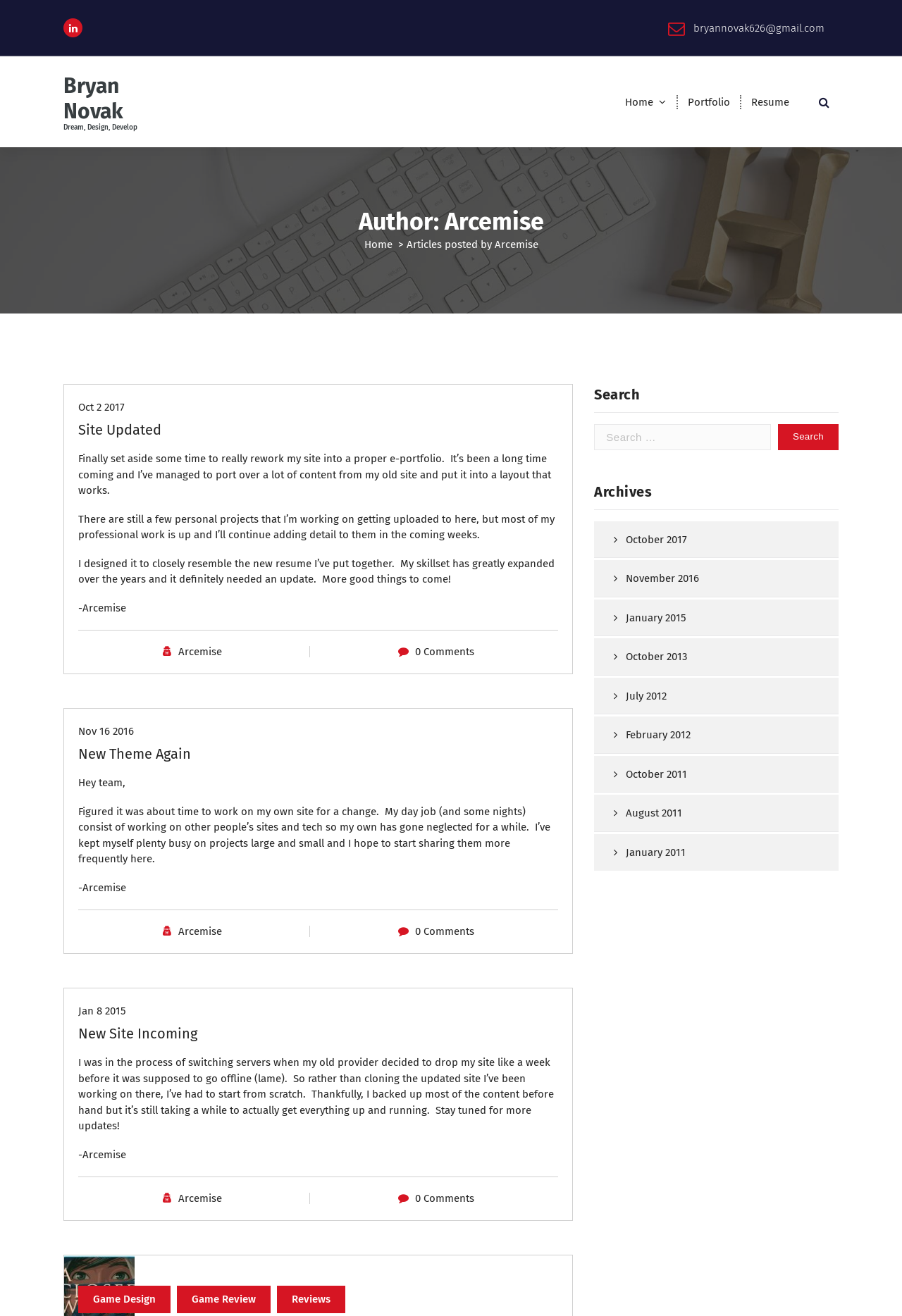How many comments are there on each article?
Give a single word or phrase answer based on the content of the image.

0